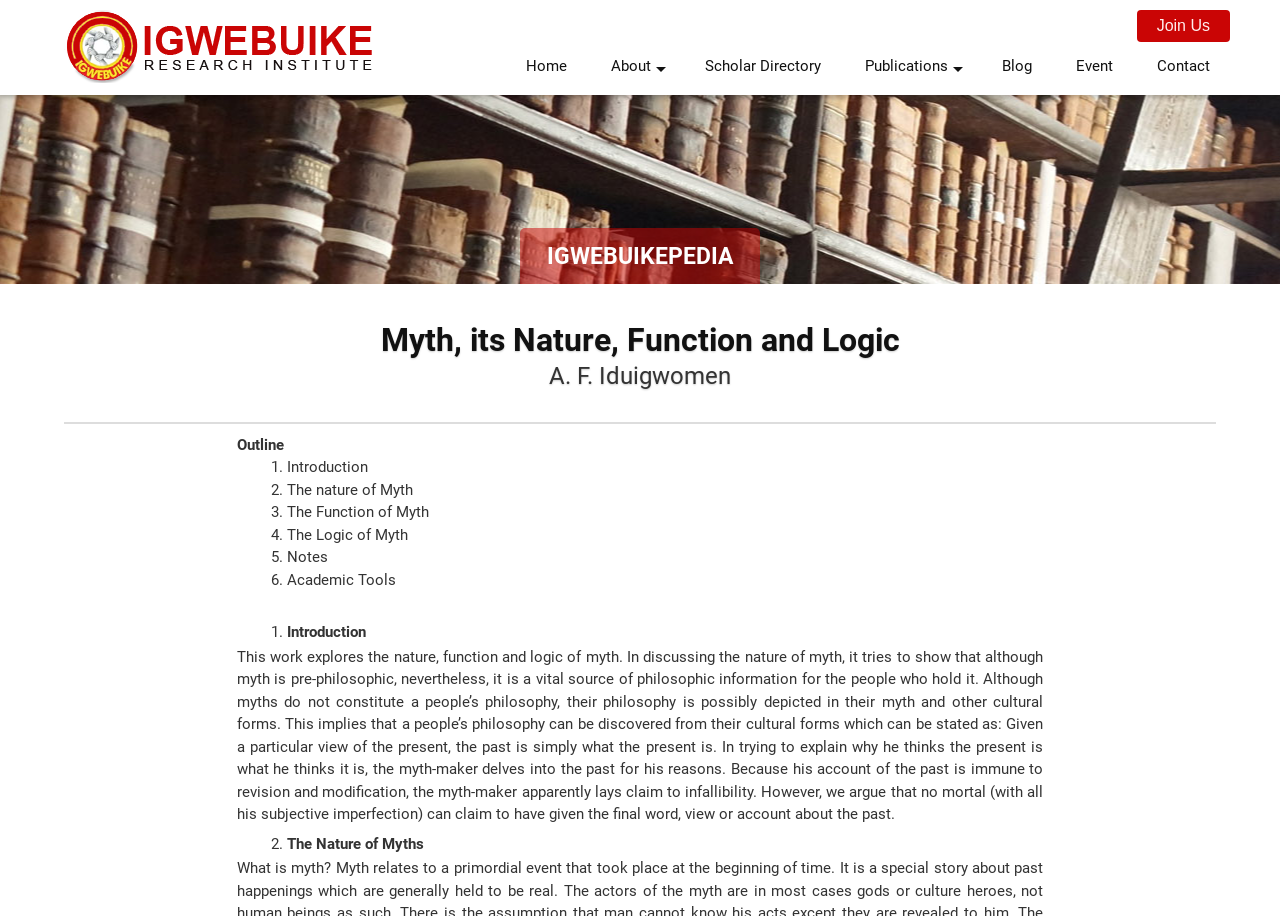Reply to the question with a brief word or phrase: What is the name of the journal?

IGWEBUIKE